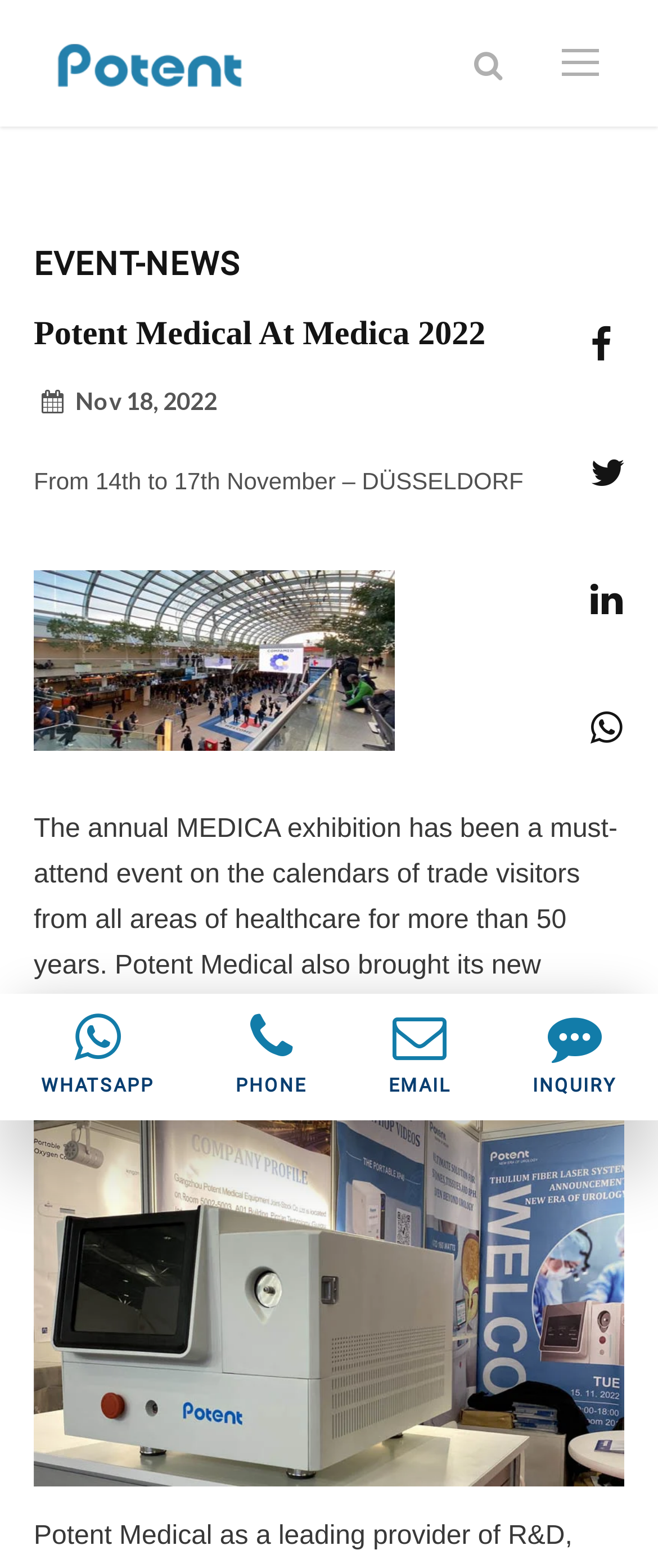Examine the screenshot and answer the question in as much detail as possible: What is the location of the event?

I found this answer by looking at the text 'From 14th to 17th November – DÜSSELDORF' which explicitly mentions the location of the event as DÜSSELDORF.